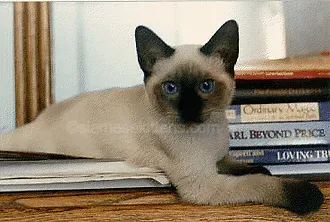Give a thorough description of the image, including any visible elements and their relationships.

This charming image features a Siamese kitten, beautifully showcasing its distinctive physical traits. The kitten has a light cream-colored coat with darker points on its ears, face, paws, and tail, characteristic of the breed. Its striking blue eyes stand out against the soft fur, adding to its captivating appearance. The kitten is comfortably lounging on a pile of books, which hints at a cozy and intellectual atmosphere. Among the books, titles like "Ordinary Magic" and "Loving Touch" can be seen, suggesting a setting that appreciates both literature and feline companionship. The warm wooden surface beneath the kitten enhances the overall inviting feel of the scene, making it a perfect snapshot of relaxation and playfulness.